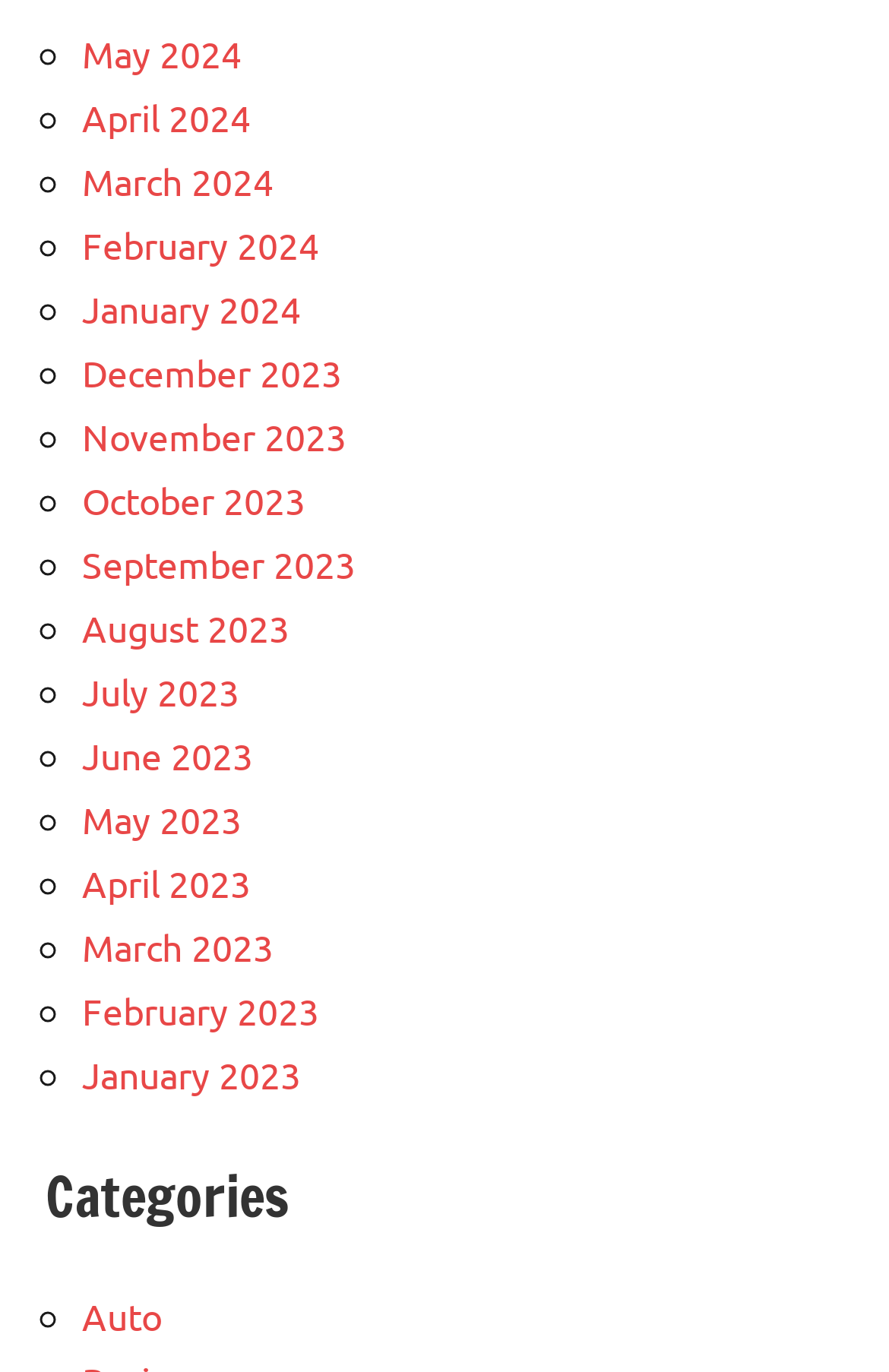What is the earliest month listed? Please answer the question using a single word or phrase based on the image.

January 2023